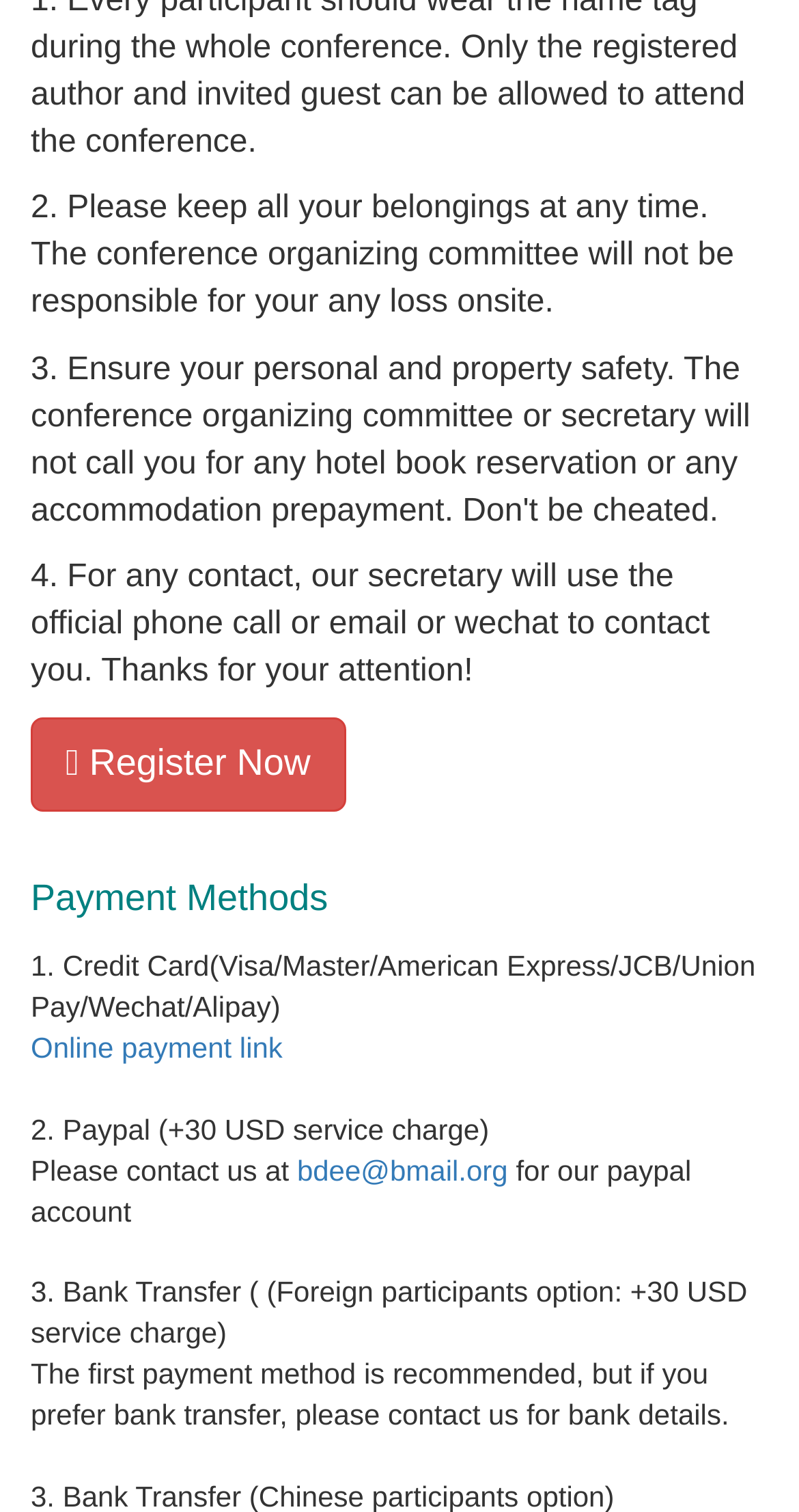What is the recommended payment method?
Refer to the image and provide a concise answer in one word or phrase.

Credit Card